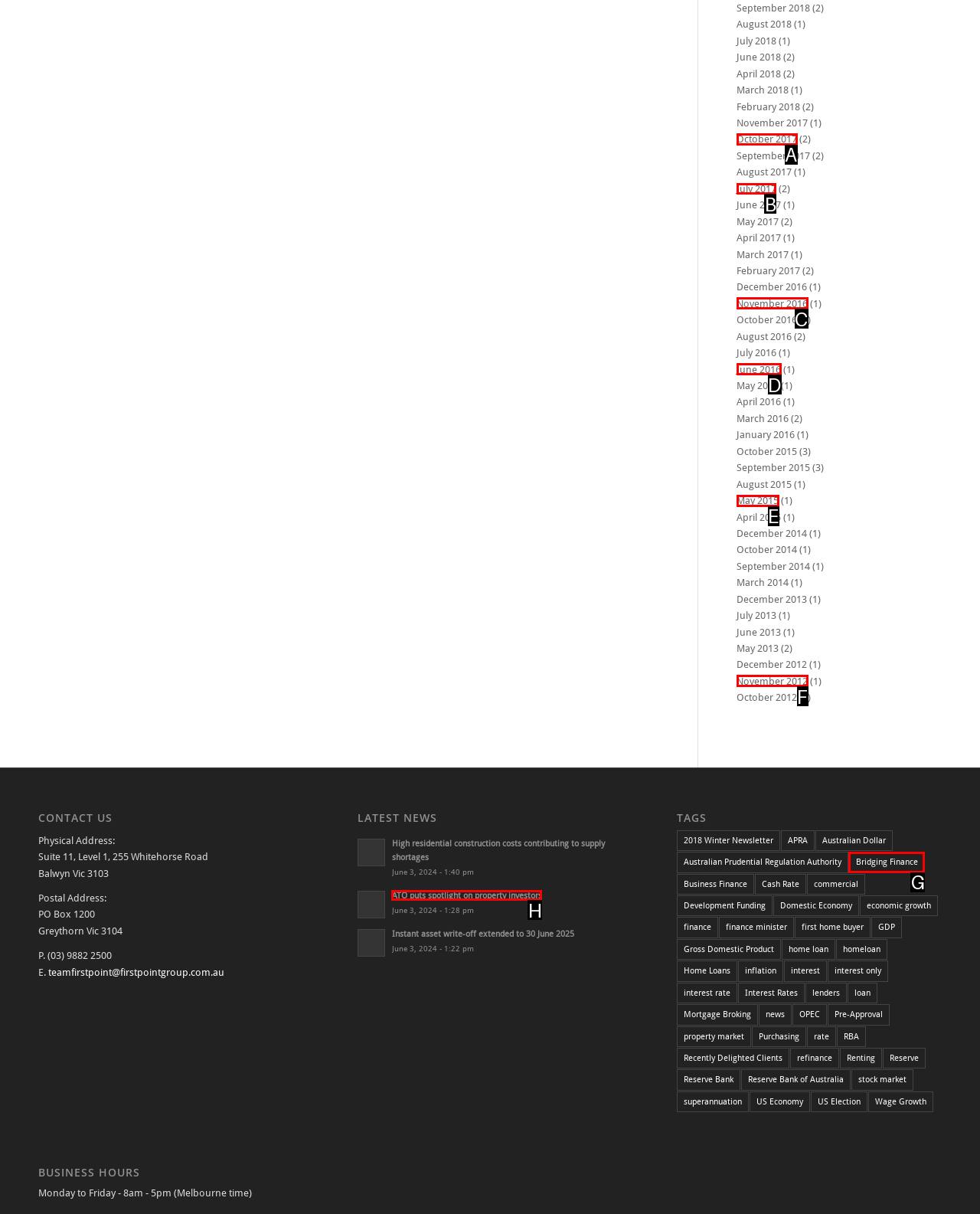From the options shown in the screenshot, tell me which lettered element I need to click to complete the task: Click July 2017.

B